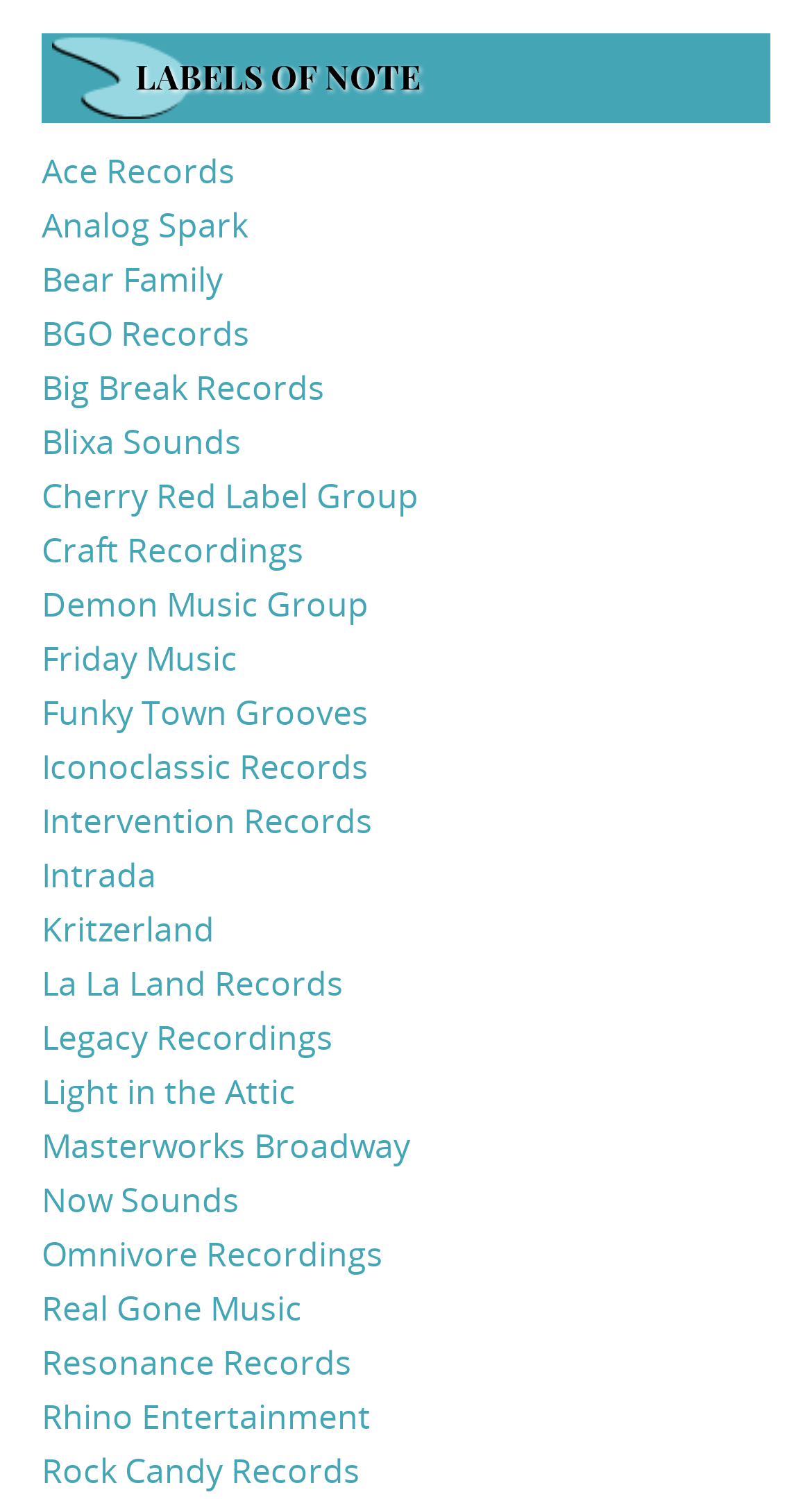Given the description La La Land Records, predict the bounding box coordinates of the UI element. Ensure the coordinates are in the format (top-left x, top-left y, bottom-right x, bottom-right y) and all values are between 0 and 1.

[0.051, 0.64, 0.423, 0.671]